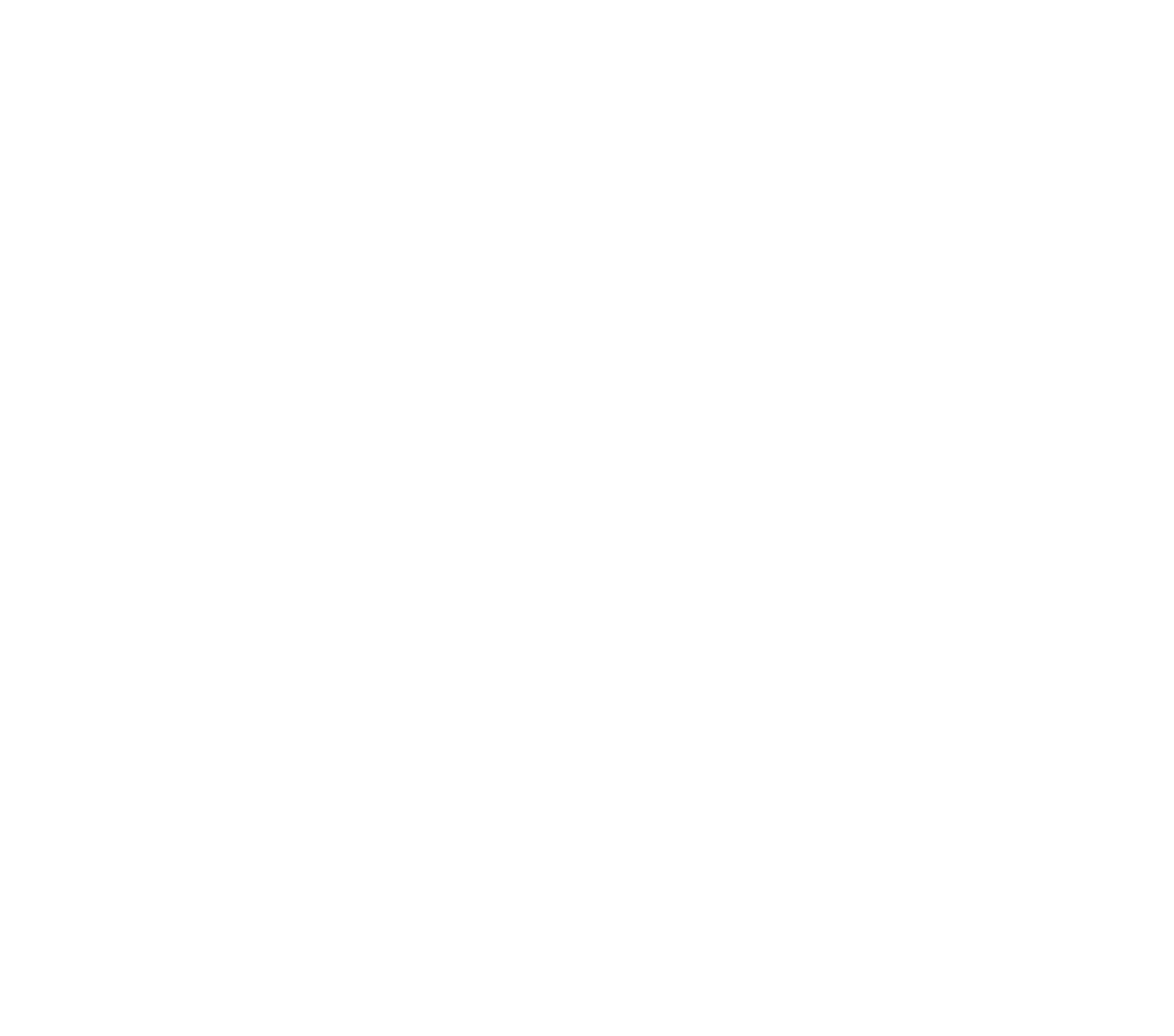Please find the bounding box coordinates of the section that needs to be clicked to achieve this instruction: "Visit the delivery category".

[0.355, 0.744, 0.401, 0.762]